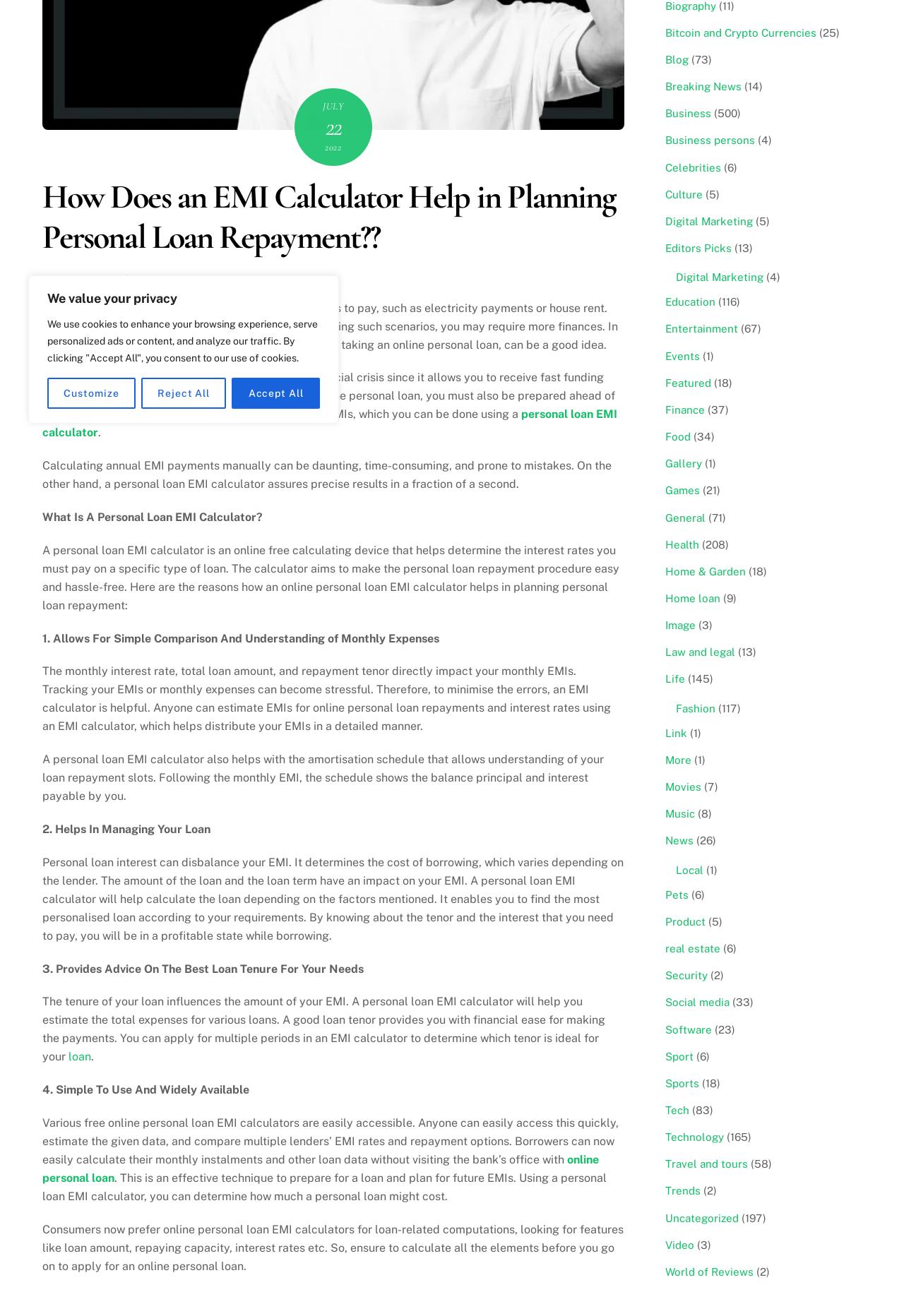Locate the bounding box of the user interface element based on this description: "personal loan EMI calculator".

[0.047, 0.31, 0.683, 0.334]